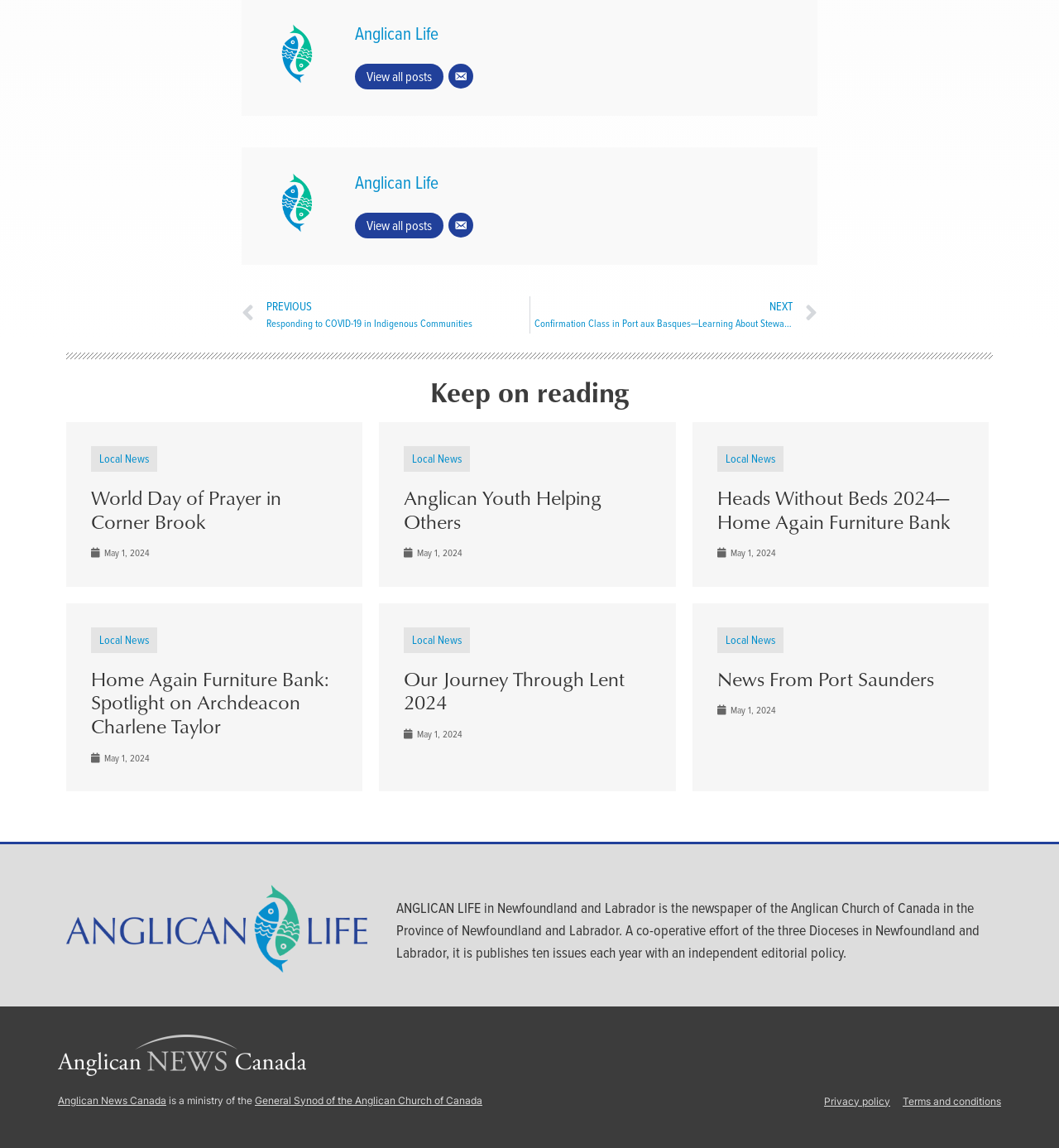Locate and provide the bounding box coordinates for the HTML element that matches this description: "View all posts".

[0.335, 0.056, 0.418, 0.078]